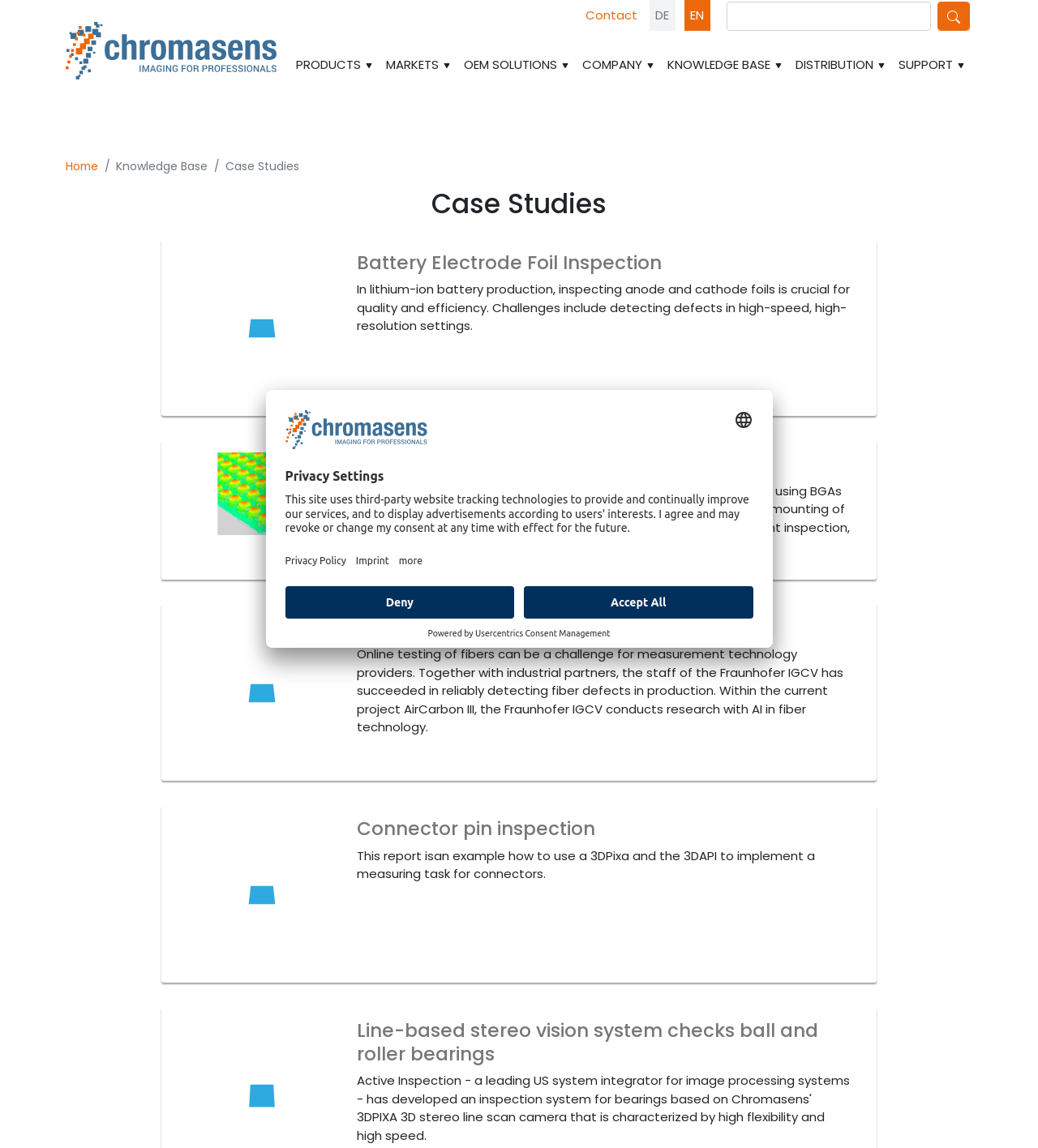Find the bounding box coordinates corresponding to the UI element with the description: "Analyzing textures in fiber technology". The coordinates should be formatted as [left, top, right, bottom], with values as floats between 0 and 1.

[0.344, 0.568, 0.687, 0.591]